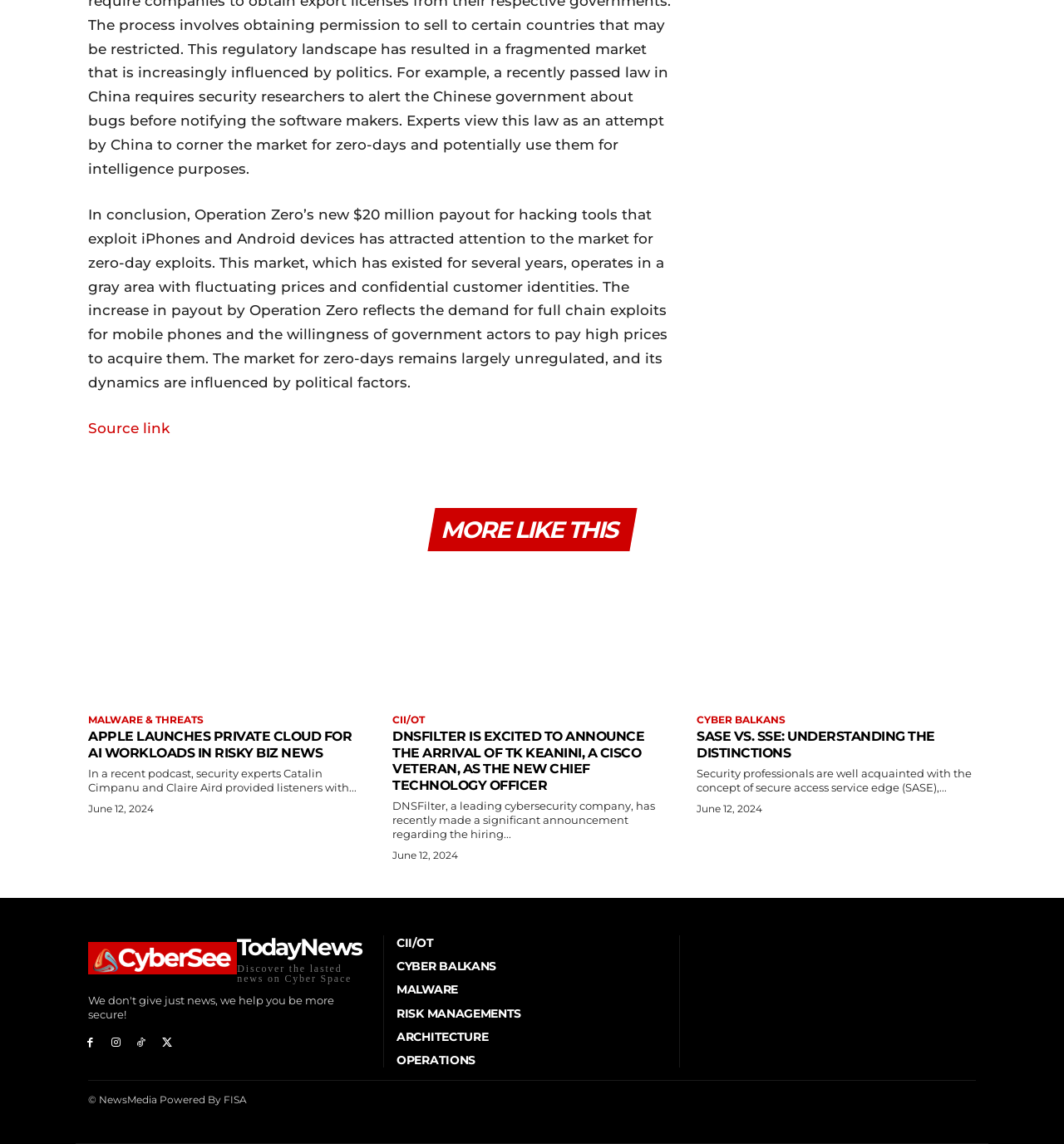Please locate the bounding box coordinates of the region I need to click to follow this instruction: "Click on 'Source link'".

[0.083, 0.367, 0.159, 0.382]